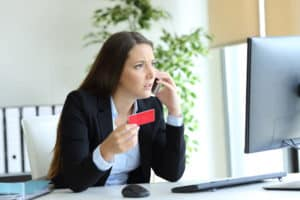Give a thorough explanation of the elements present in the image.

In a bustling office space, a worried executive is photographed engaged in a phone call while holding a red credit card. Dressed in a professional black suit, she appears focused and concerned as she gazes at her computer screen, possibly dealing with issues related to identity theft or unauthorized charges. The background features soft natural lighting and greenery, creating a serene yet tense atmosphere. This image emphasizes the importance of addressing financial security and taking immediate action when facing potential identity theft.